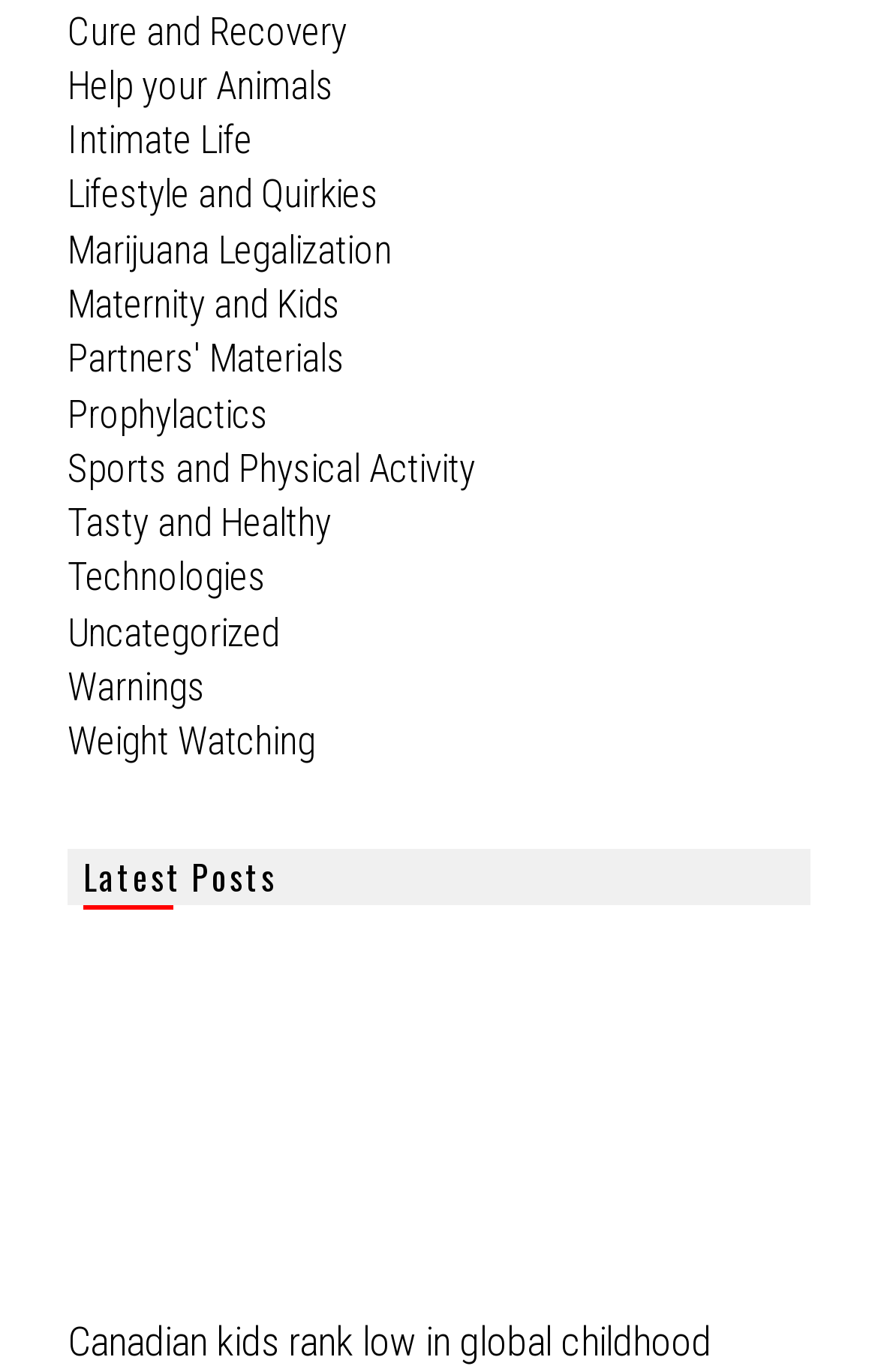Bounding box coordinates are specified in the format (top-left x, top-left y, bottom-right x, bottom-right y). All values are floating point numbers bounded between 0 and 1. Please provide the bounding box coordinate of the region this sentence describes: Warnings

[0.077, 0.484, 0.233, 0.517]